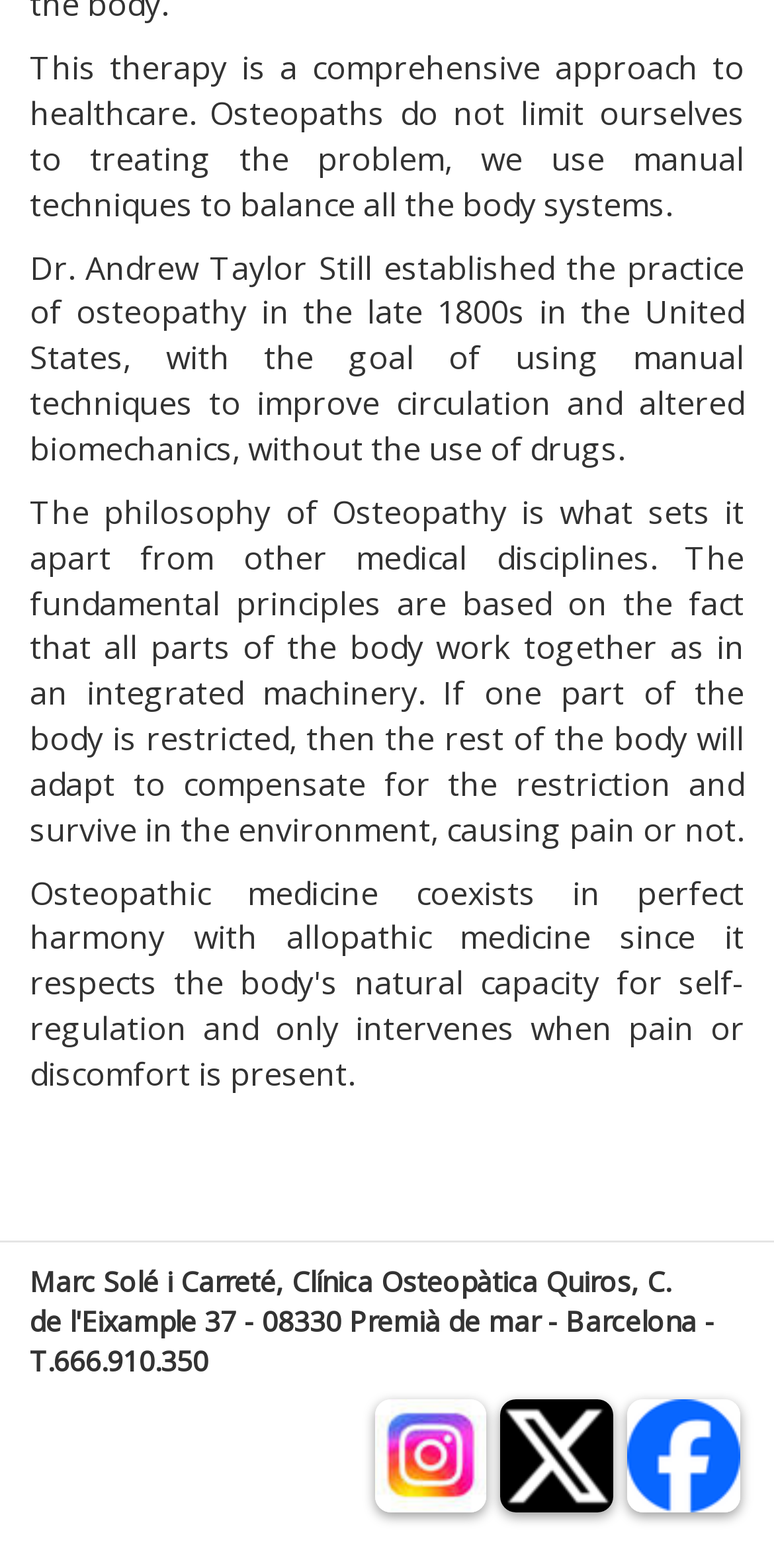Using the given description, provide the bounding box coordinates formatted as (top-left x, top-left y, bottom-right x, bottom-right y), with all values being floating point numbers between 0 and 1. Description: Dll Files for Windows

None